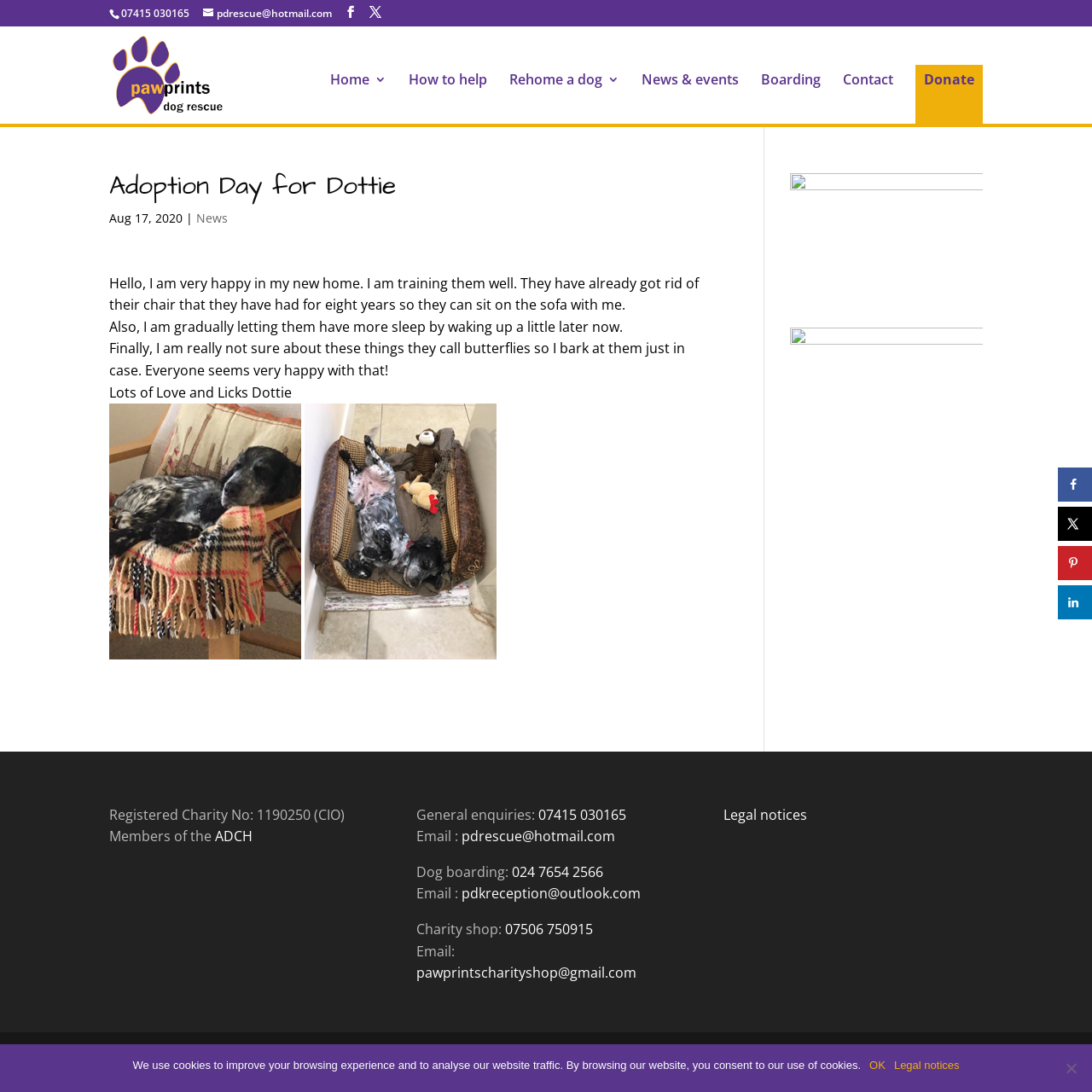Please identify the bounding box coordinates of where to click in order to follow the instruction: "Donate to the charity".

[0.838, 0.059, 0.9, 0.113]